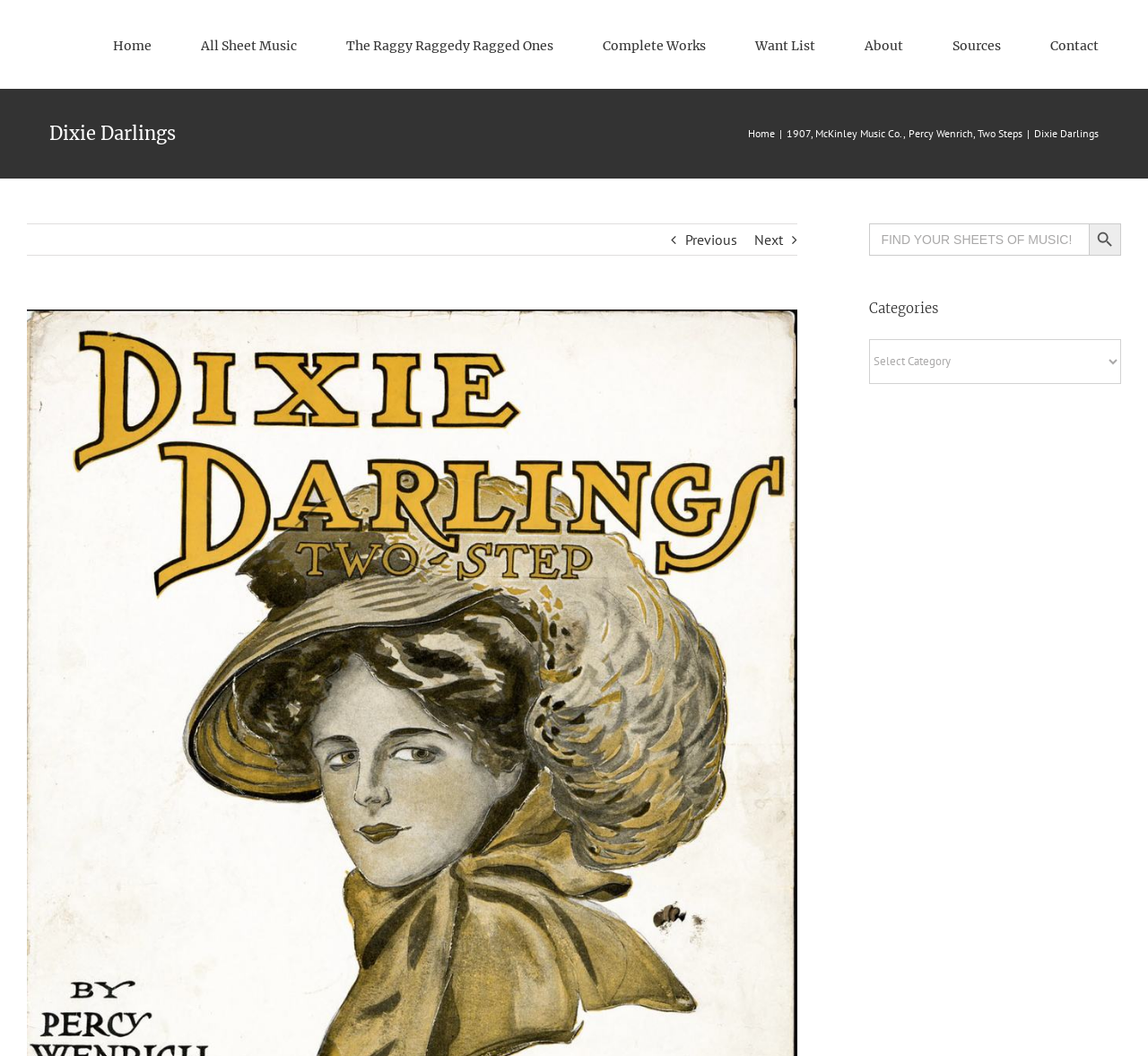Give the bounding box coordinates for this UI element: "Percy Wenrich". The coordinates should be four float numbers between 0 and 1, arranged as [left, top, right, bottom].

[0.791, 0.12, 0.847, 0.132]